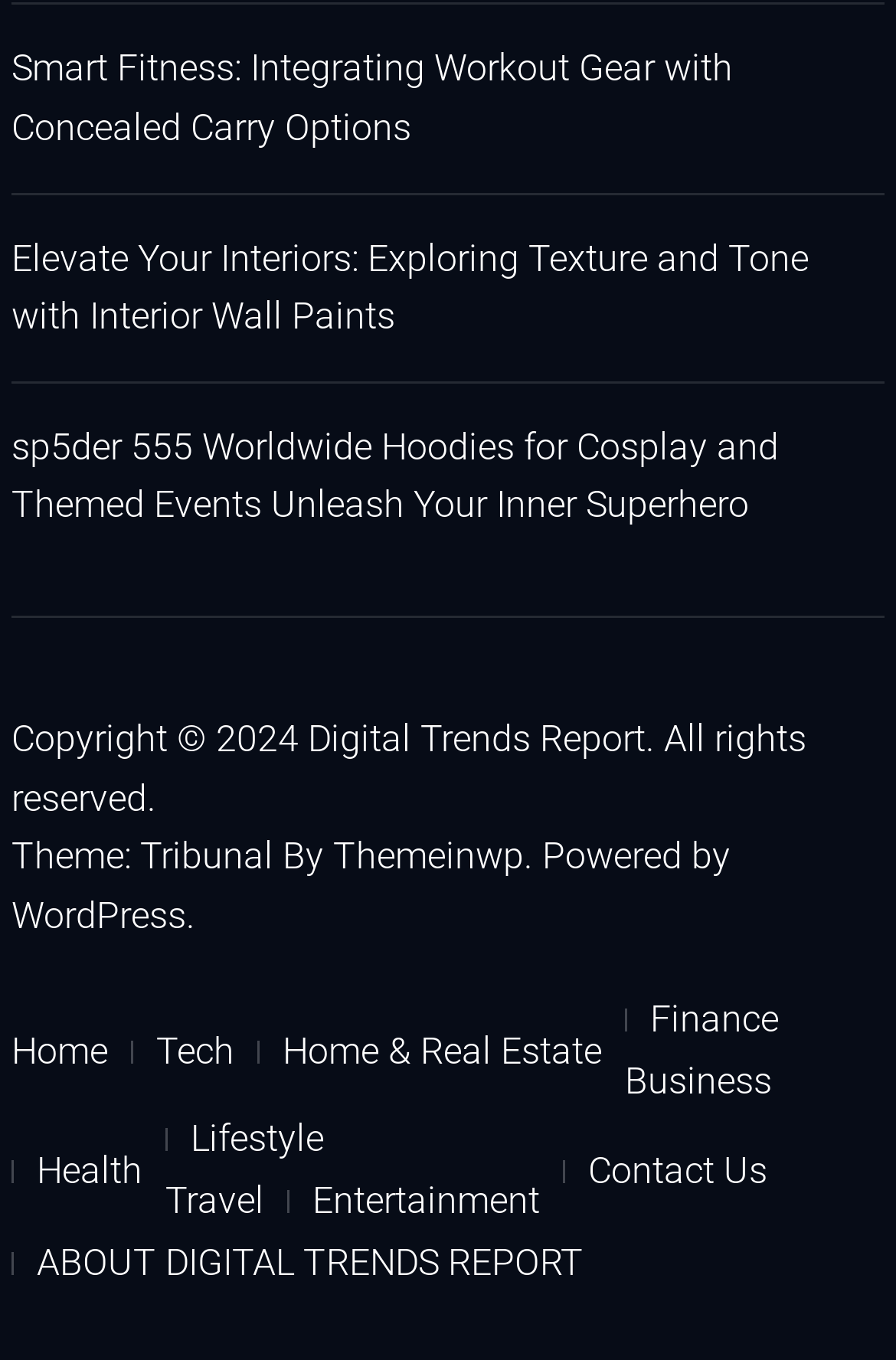How many articles are featured on the homepage?
Please provide a comprehensive answer based on the details in the screenshot.

I count 3 article links on the homepage: Smart Fitness, Elevate Your Interiors, and sp5der 555 Worldwide Hoodies.